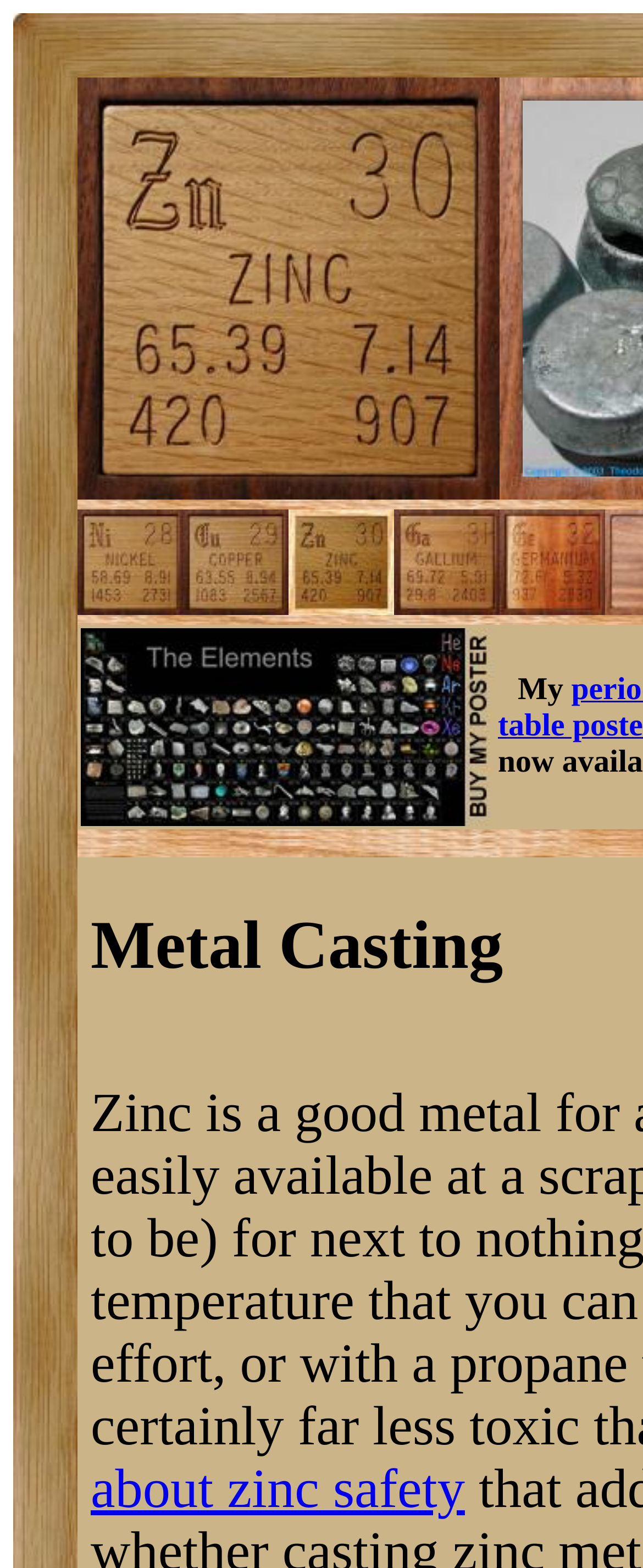Based on the provided description, "alt="Germanium"", find the bounding box of the corresponding UI element in the screenshot.

[0.777, 0.379, 0.941, 0.396]